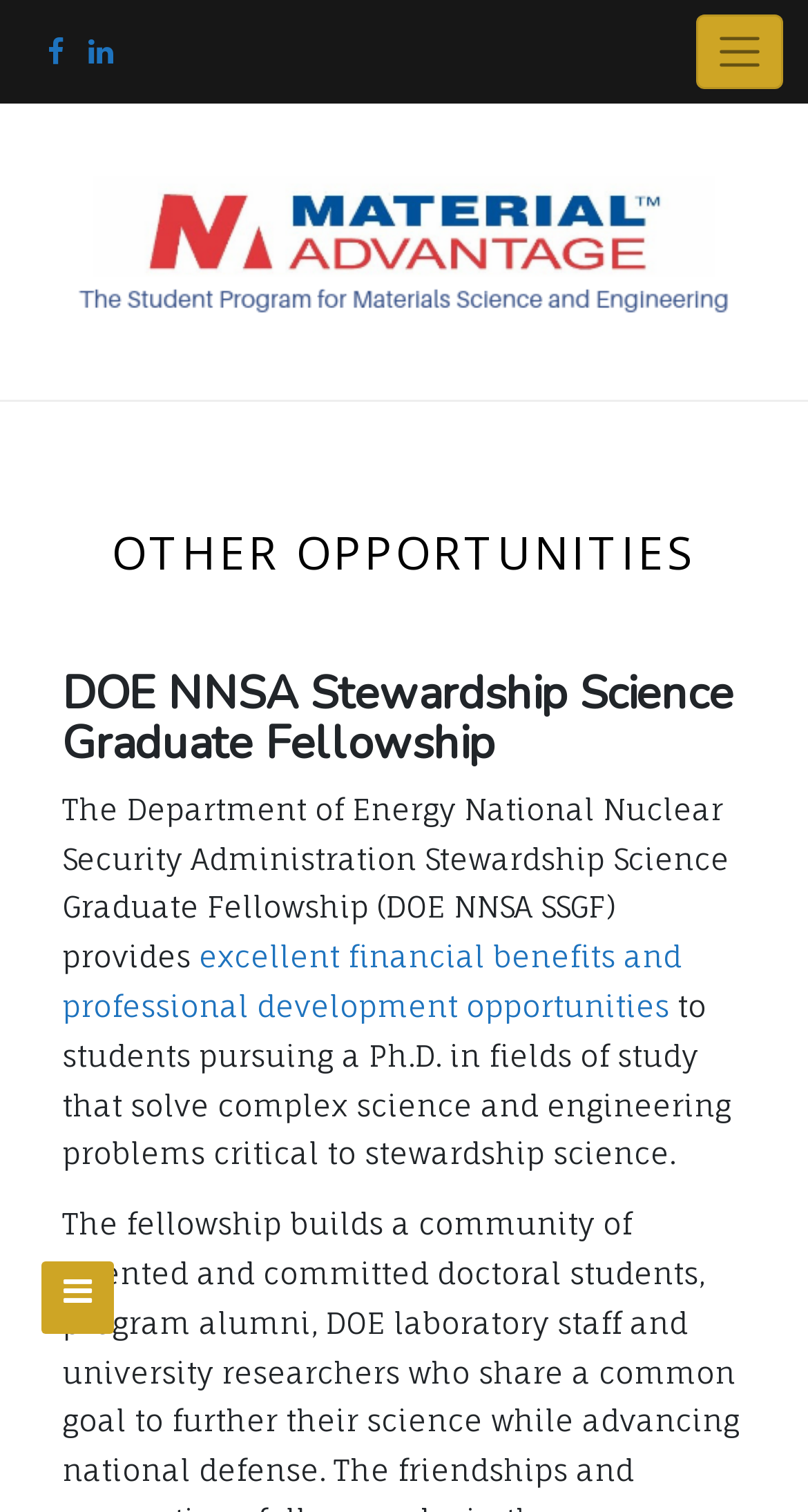Articulate a complete and detailed caption of the webpage elements.

The webpage appears to be a listing of opportunities, specifically highlighting the DOE NNSA Stewardship Science Graduate Fellowship. At the top left, there are two links represented by icons, and a button is located at the top right corner. Below these elements, a large link with an accompanying image takes up most of the width, displaying the text "Material Advantage".

The main content of the page is divided into sections, with a heading "OTHER OPPORTUNITIES" situated above a heading that reads "DOE NNSA Stewardship Science Graduate Fellowship". Below these headings, a paragraph of text describes the fellowship, stating that it provides excellent financial benefits and professional development opportunities to students pursuing a Ph.D. in specific fields of study. The text is divided into three parts, with a link embedded in the middle section.

At the bottom left, there is another link represented by an icon. Overall, the page contains a total of five links, one button, one image, and three headings.